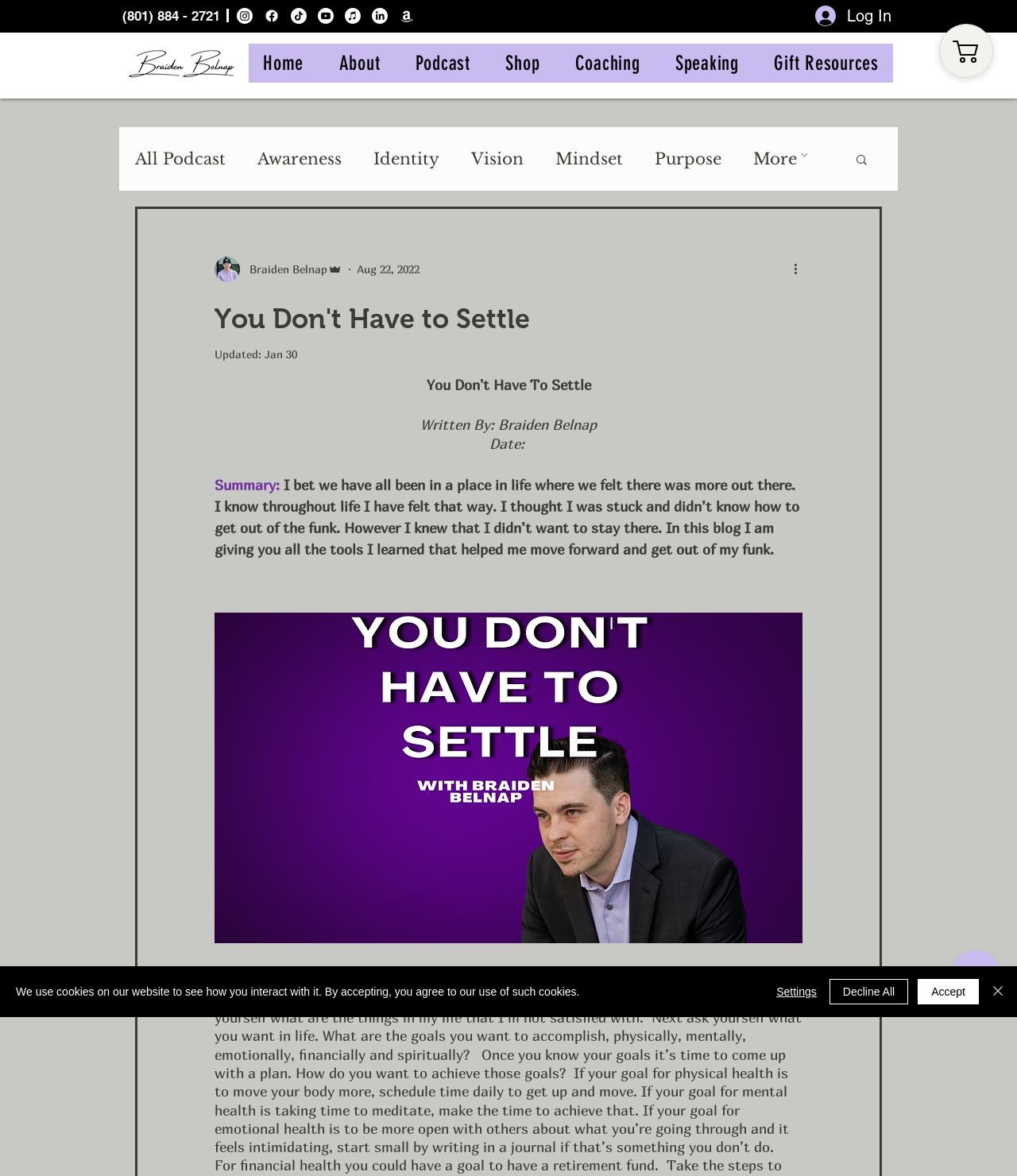What is the topic of the blog post?
Utilize the image to construct a detailed and well-explained answer.

The blog post title is 'You Don't Have to Settle', and the content discusses the idea of not settling in life and finding ways to move forward. The post provides tools and strategies for overcoming feelings of being stuck and achieving personal goals.